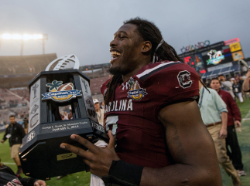Break down the image and describe every detail you can observe.

In this captivating moment, South Carolina Gamecocks defensive end Jadeveon Clowney proudly holds the Capital One Bowl trophy, celebrating his team's victory over the Wisconsin Badgers. The game took place at the Florida Citrus Bowl, and Clowney's exuberance captures the thrill of triumph in college football. He is seen wearing his team's maroon uniform, exuding joy as he showcases the trophy, a testament to his contributions and leadership during the game. The image is a powerful representation of Clowney's legacy, especially as he prepares to transition to a professional career, having recently declared for the 2014 NFL Draft. This moment not only highlights his athletic prowess but also marks a significant milestone in his journey. Photo Credit: Rob Foldy-USA TODAY Sports.